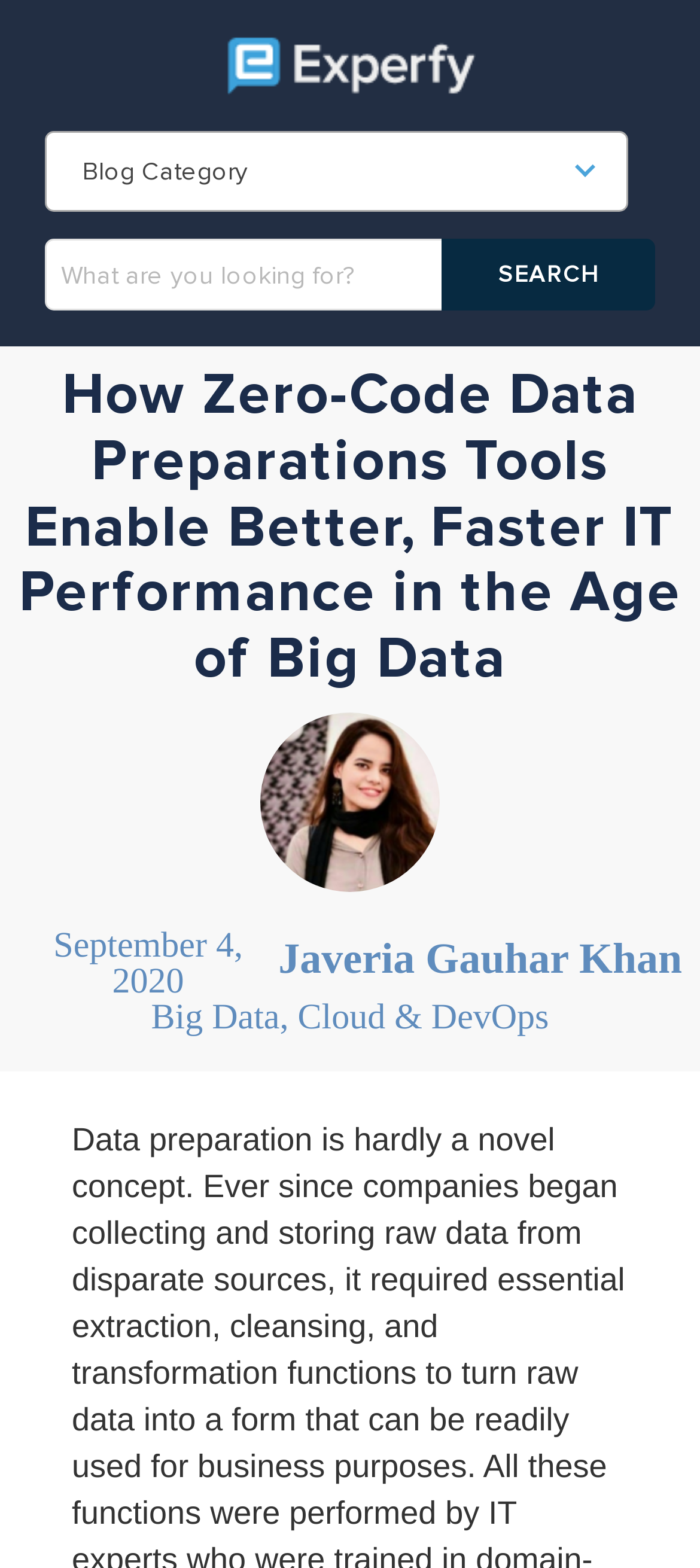What is the purpose of the search box? Examine the screenshot and reply using just one word or a brief phrase.

Search for blog posts